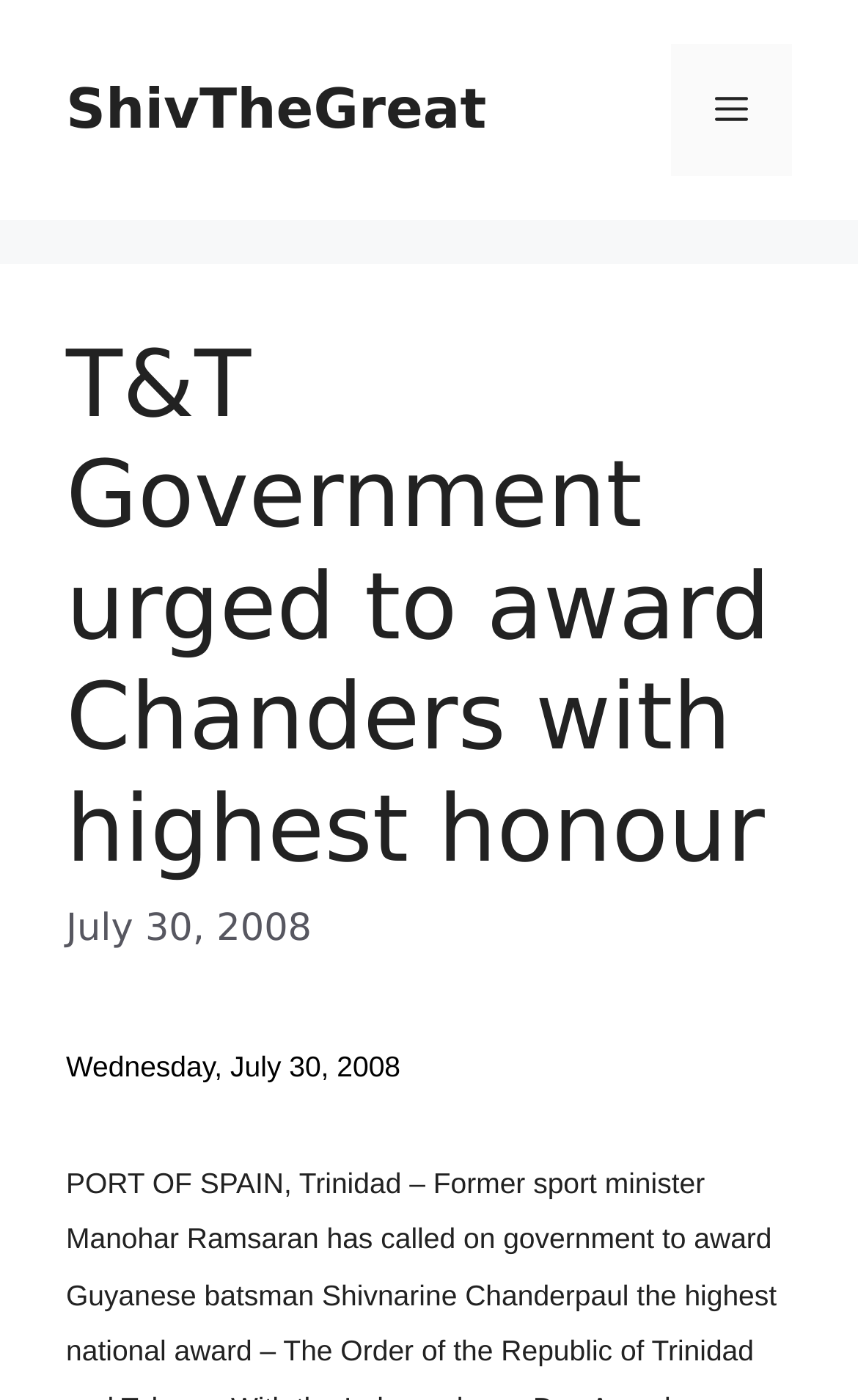Please find and give the text of the main heading on the webpage.

T&T Government urged to award Chanders with highest honour